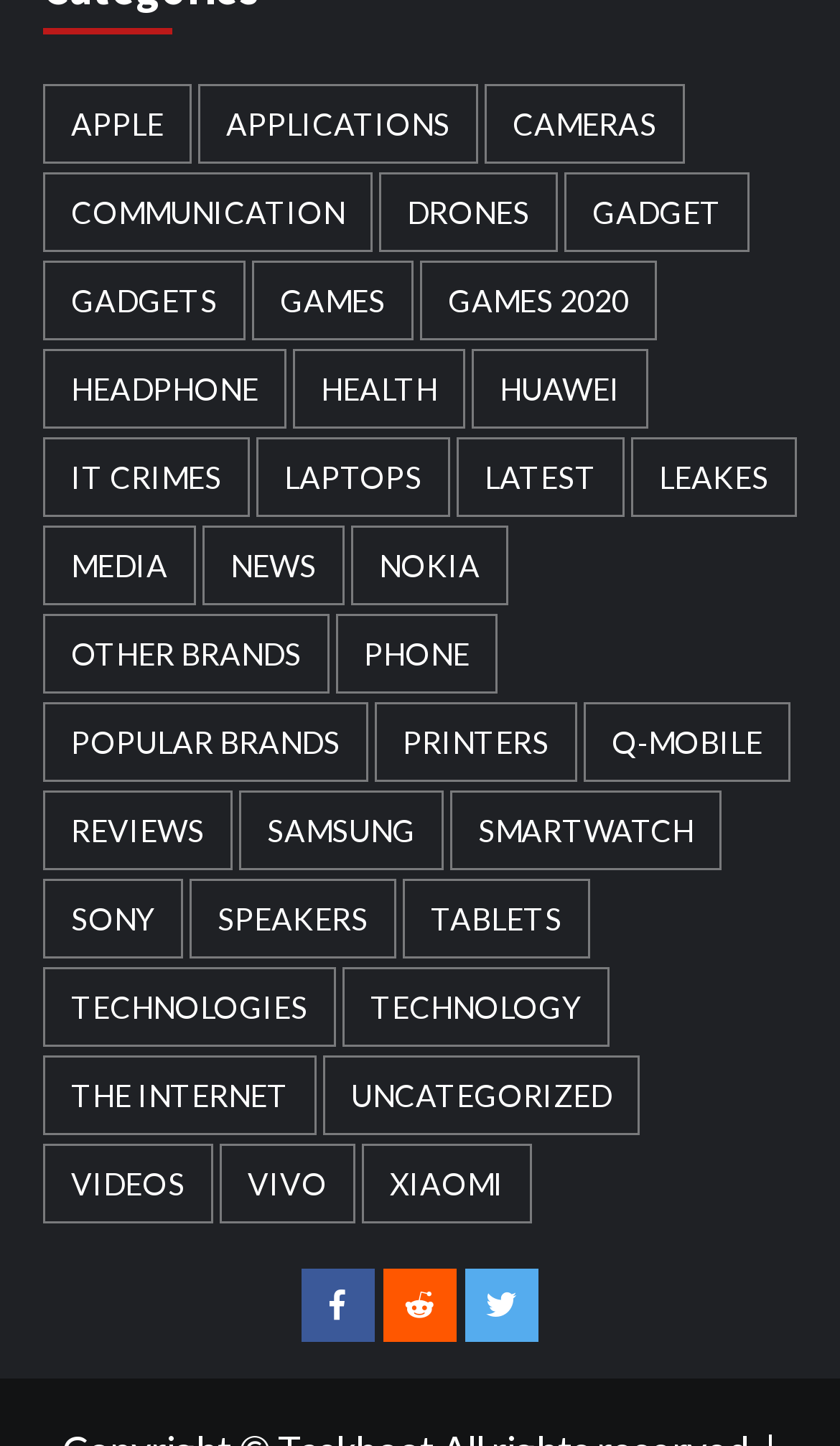Find the bounding box coordinates for the HTML element described as: "Speakers". The coordinates should consist of four float values between 0 and 1, i.e., [left, top, right, bottom].

[0.226, 0.608, 0.472, 0.663]